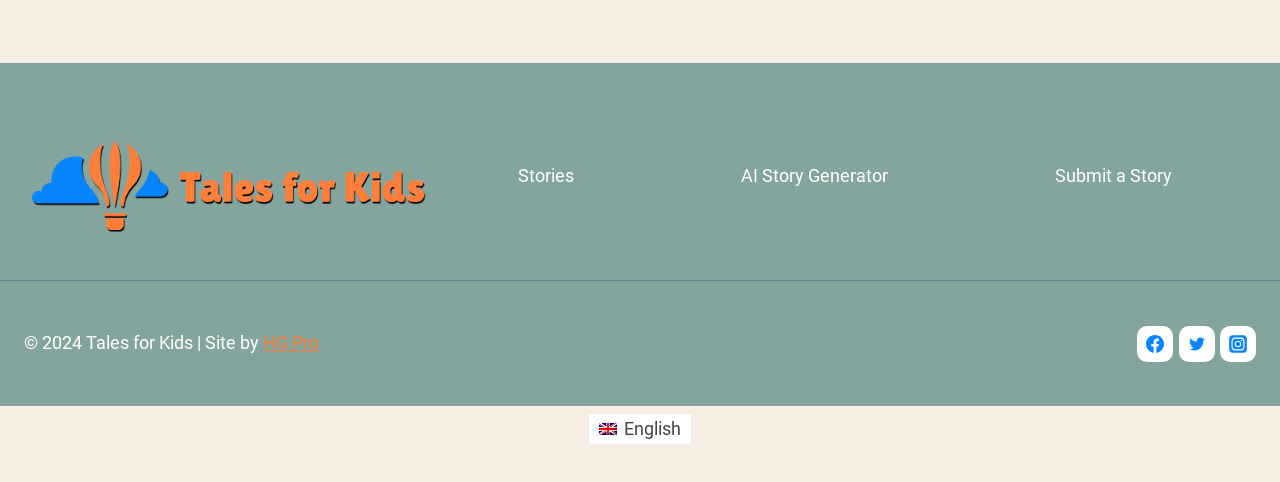Who designed the website?
Examine the webpage screenshot and provide an in-depth answer to the question.

The website's design credit is given to 'HG Pro' at the bottom of the page, next to the copyright information.